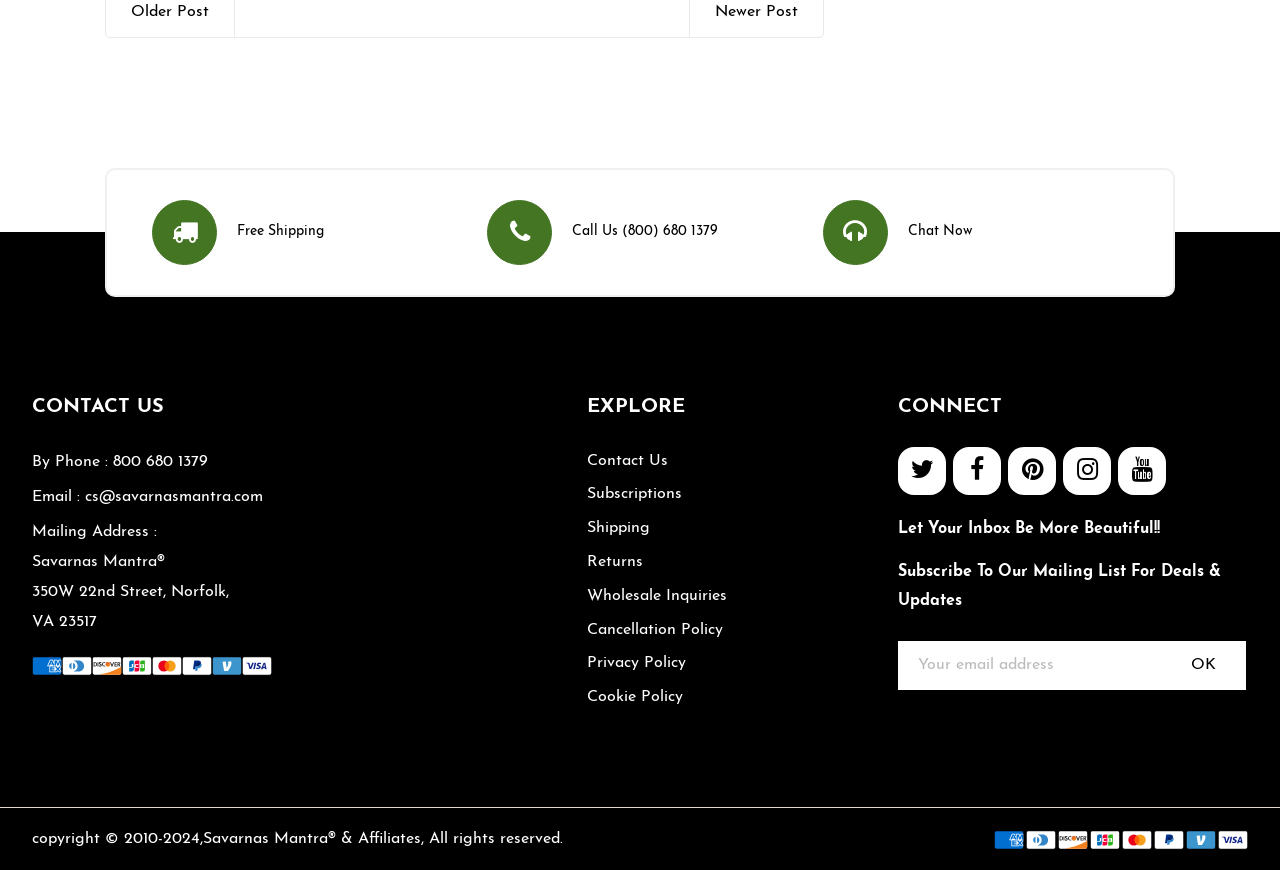Please identify the bounding box coordinates of the element's region that needs to be clicked to fulfill the following instruction: "Click on 'Free Shipping'". The bounding box coordinates should consist of four float numbers between 0 and 1, i.e., [left, top, right, bottom].

[0.185, 0.257, 0.253, 0.274]